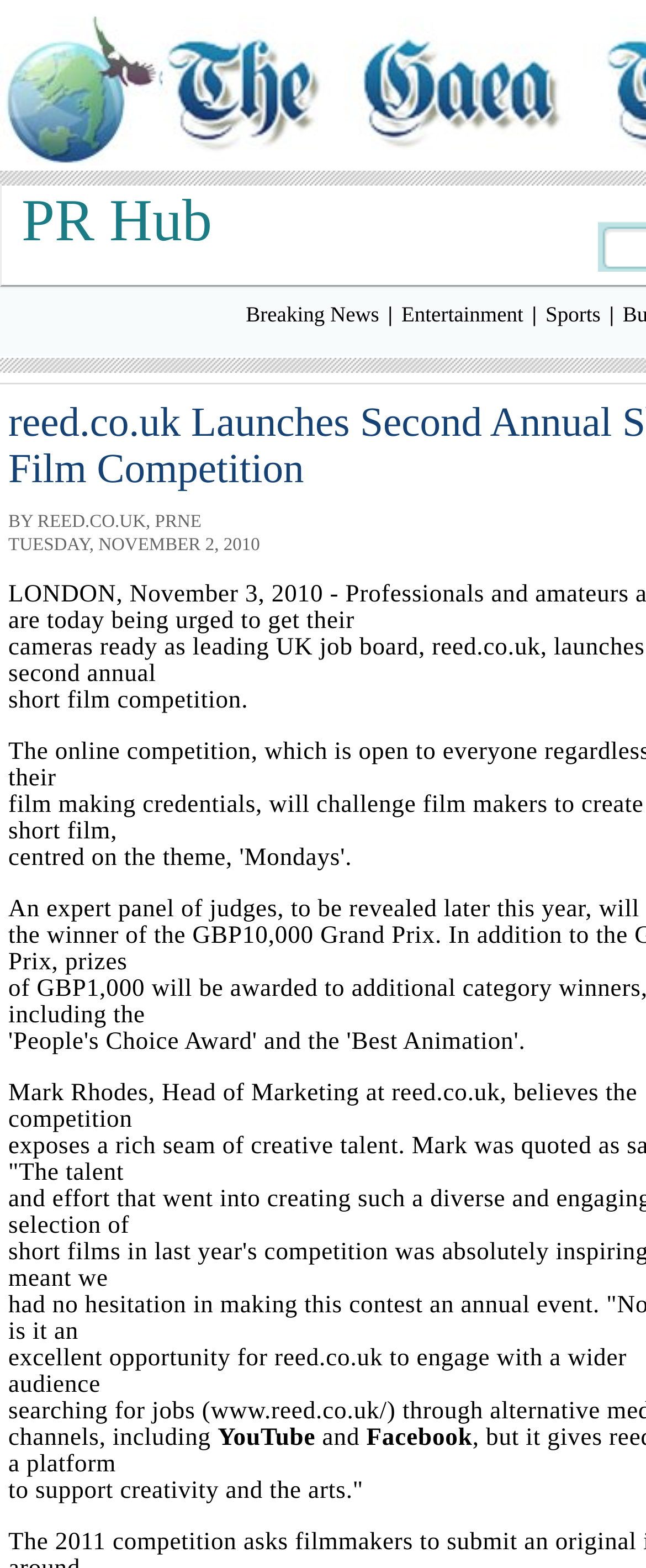Extract the main heading from the webpage content.

reed.co.uk Launches Second Annual Short Film Competition